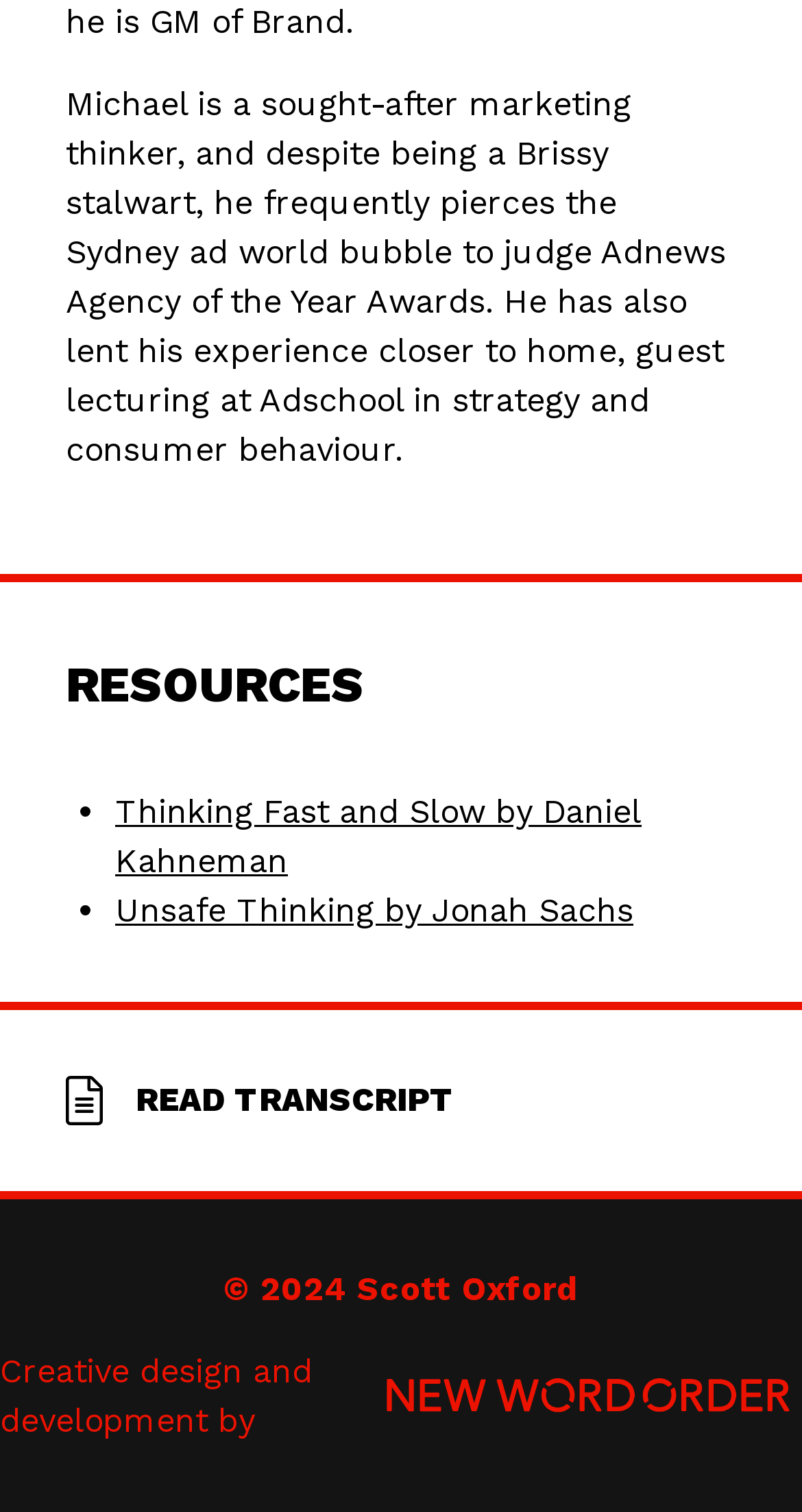Locate the bounding box of the UI element based on this description: "Creative design and development by". Provide four float numbers between 0 and 1 as [left, top, right, bottom].

[0.0, 0.891, 1.0, 0.956]